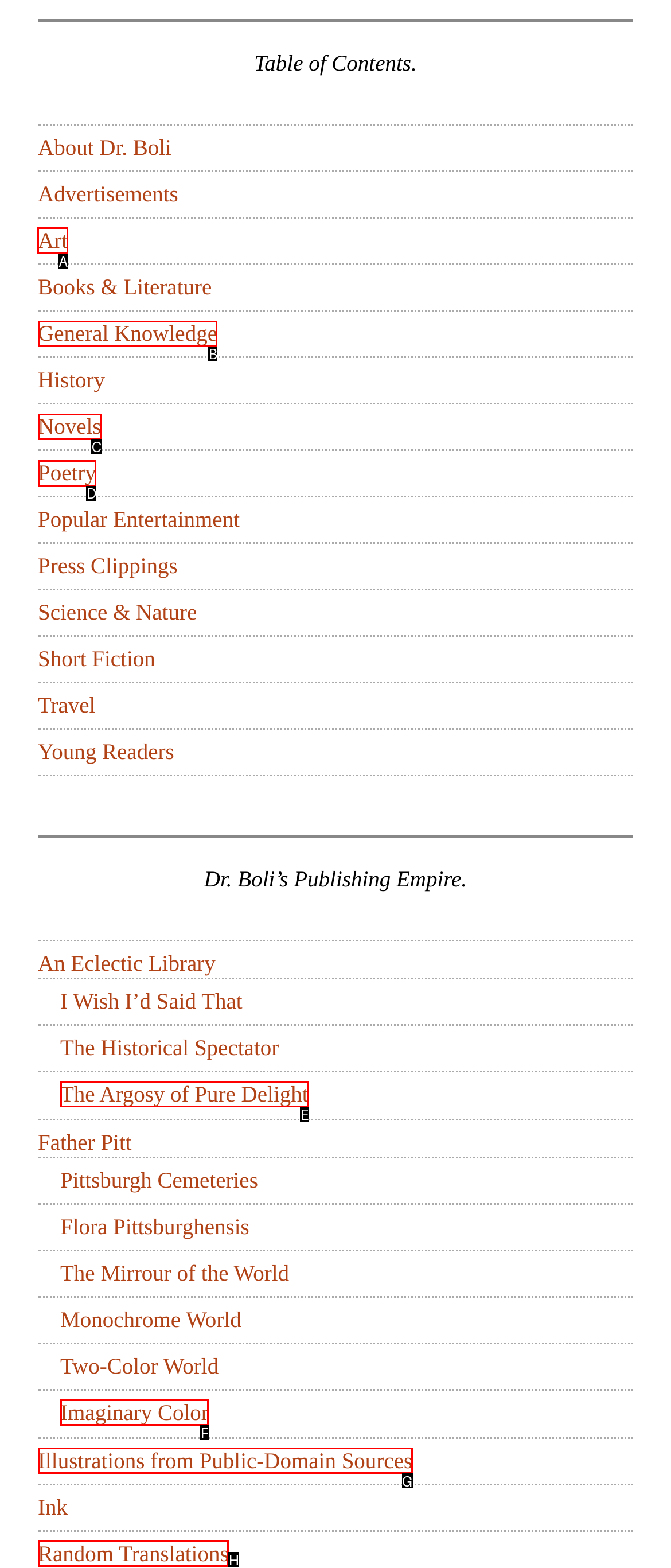Point out the specific HTML element to click to complete this task: Visit the Art page Reply with the letter of the chosen option.

A